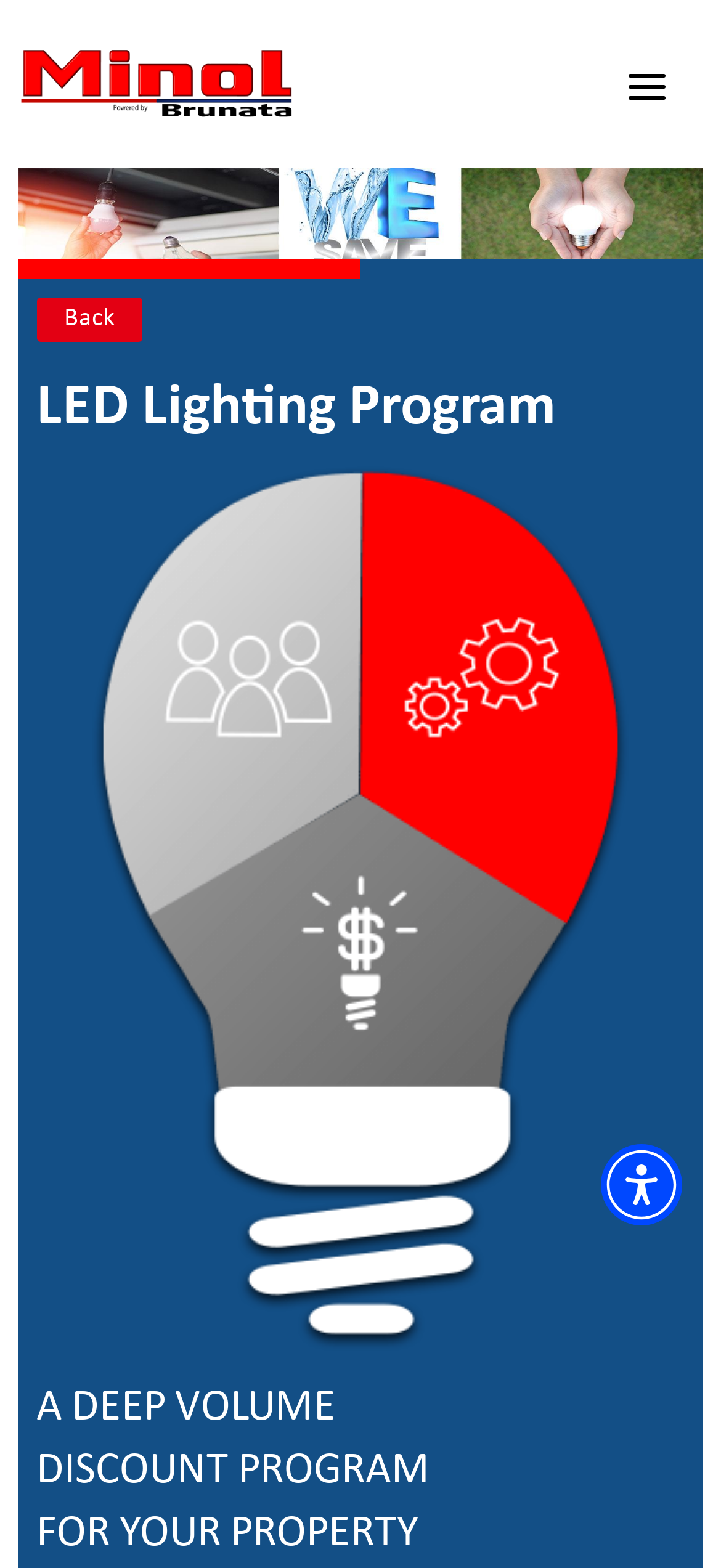What is the logo of the company?
Examine the image and provide an in-depth answer to the question.

The logo of the company is located at the top left corner of the webpage, which is a red and black sign, and it is described as 'Minol Powered by Brunata Logo'.